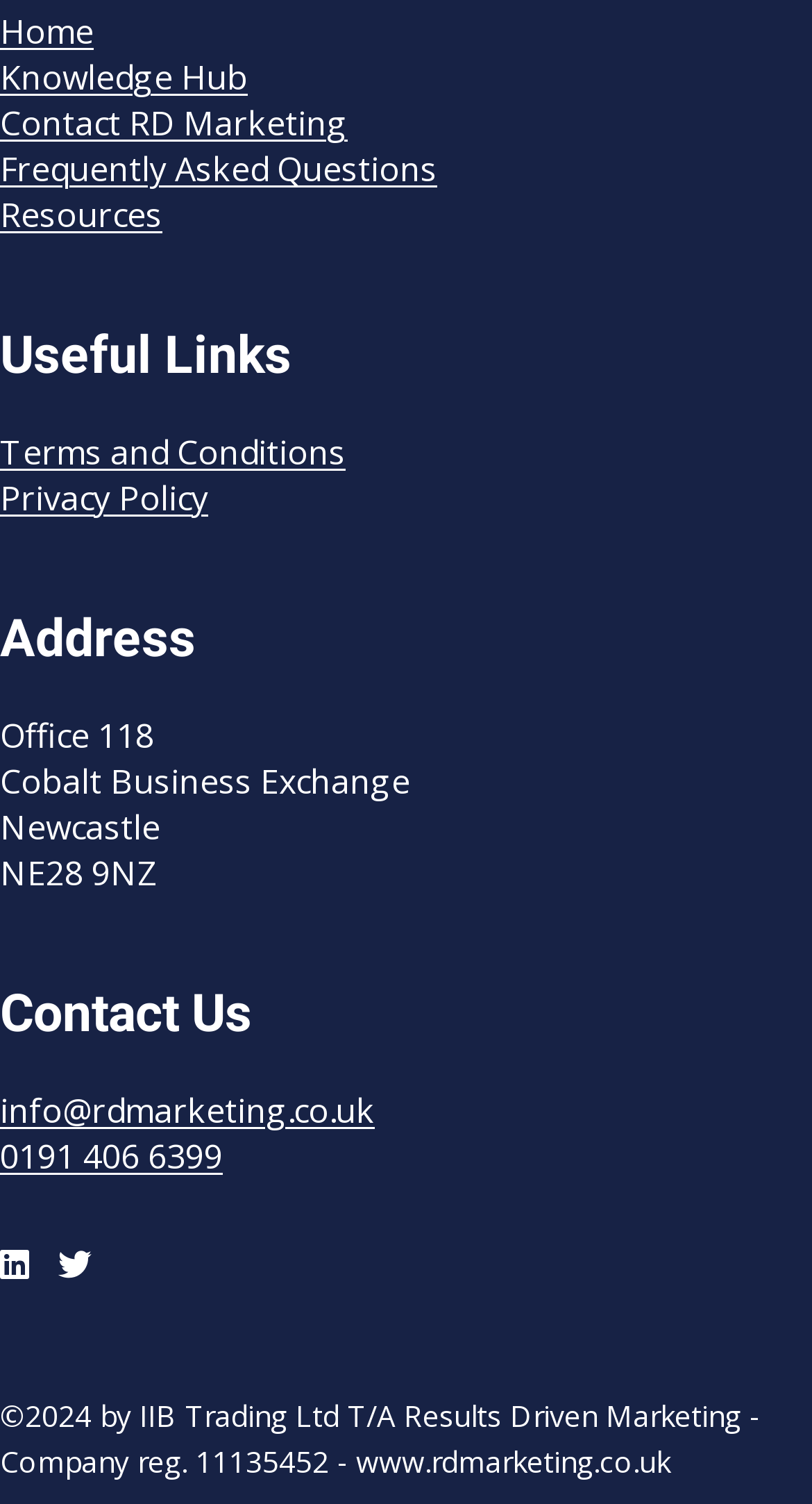Determine the bounding box coordinates of the region to click in order to accomplish the following instruction: "View Frequently Asked Questions". Provide the coordinates as four float numbers between 0 and 1, specifically [left, top, right, bottom].

[0.0, 0.098, 0.538, 0.128]